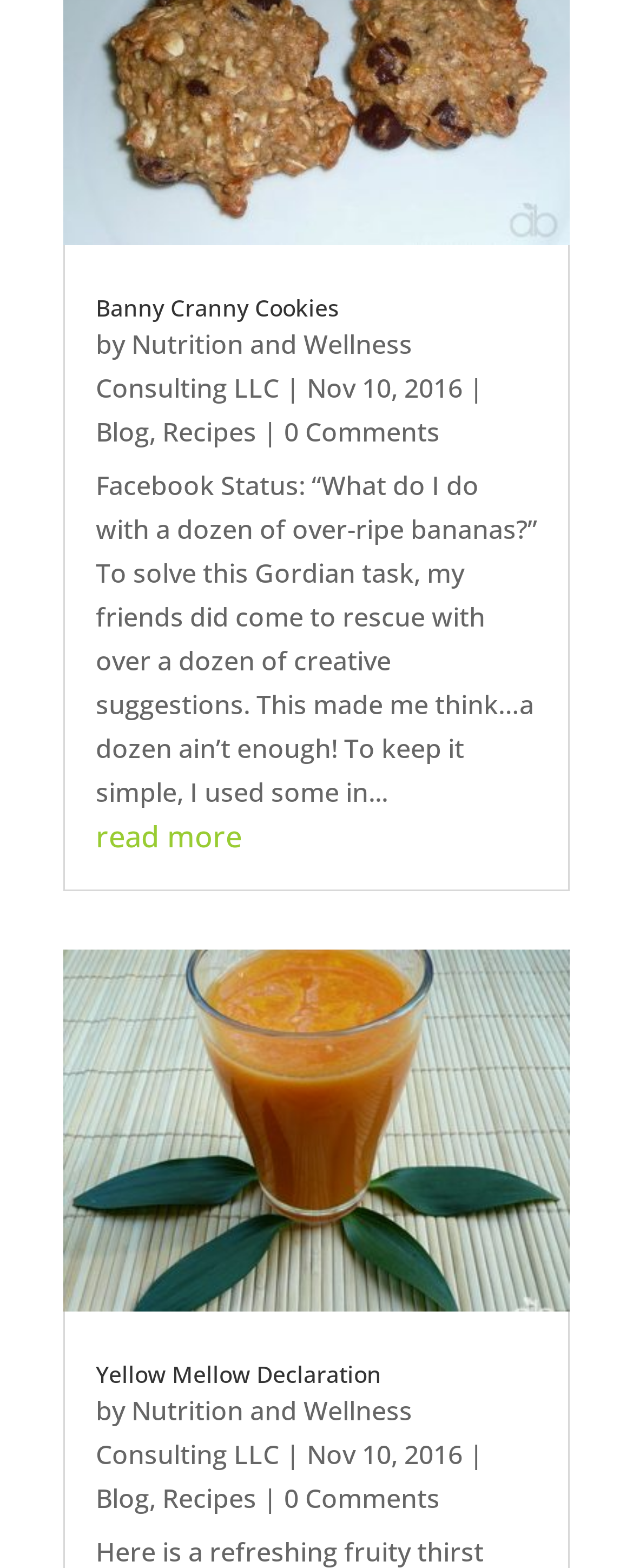Provide a brief response in the form of a single word or phrase:
How many comments are there on the first blog post?

0